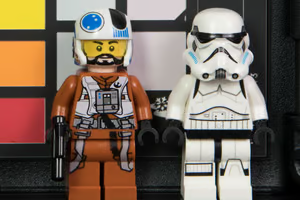What is the background of the image composed of?
Answer the question with a single word or phrase derived from the image.

Various colored squares